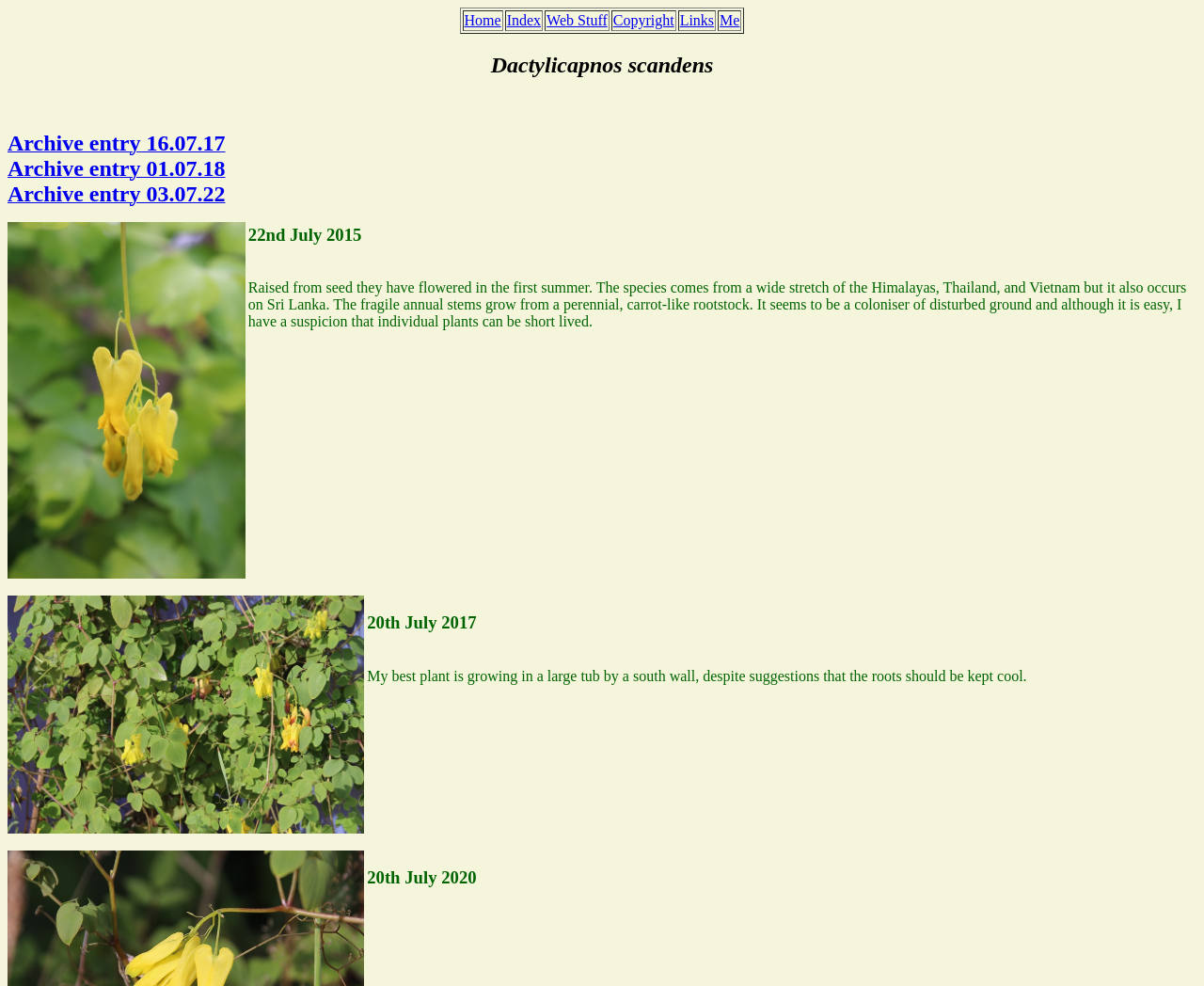Pinpoint the bounding box coordinates of the area that should be clicked to complete the following instruction: "go to Me". The coordinates must be given as four float numbers between 0 and 1, i.e., [left, top, right, bottom].

[0.596, 0.01, 0.616, 0.031]